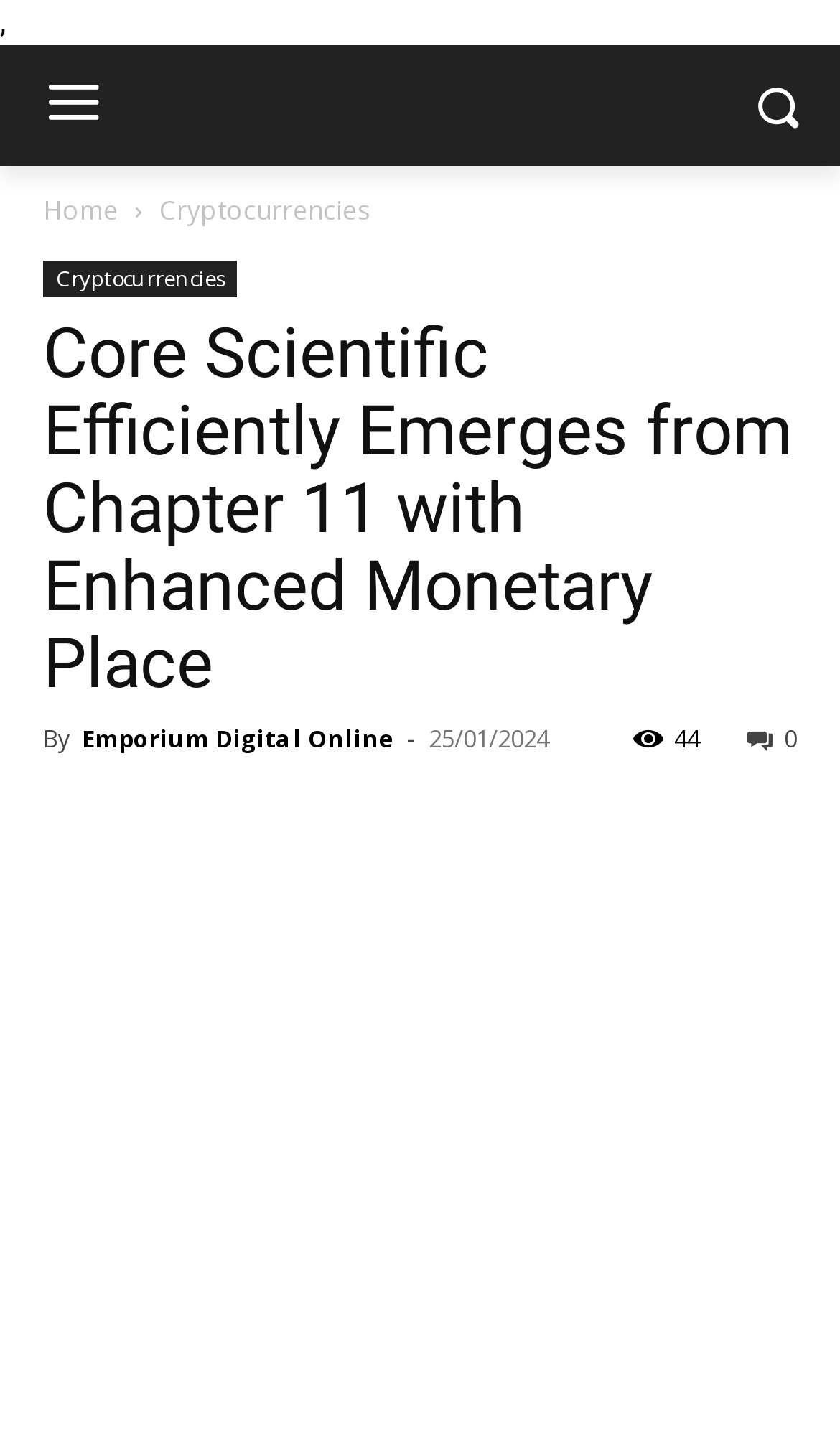Can you find and provide the main heading text of this webpage?

Core Scientific Efficiently Emerges from Chapter 11 with Enhanced Monetary Place